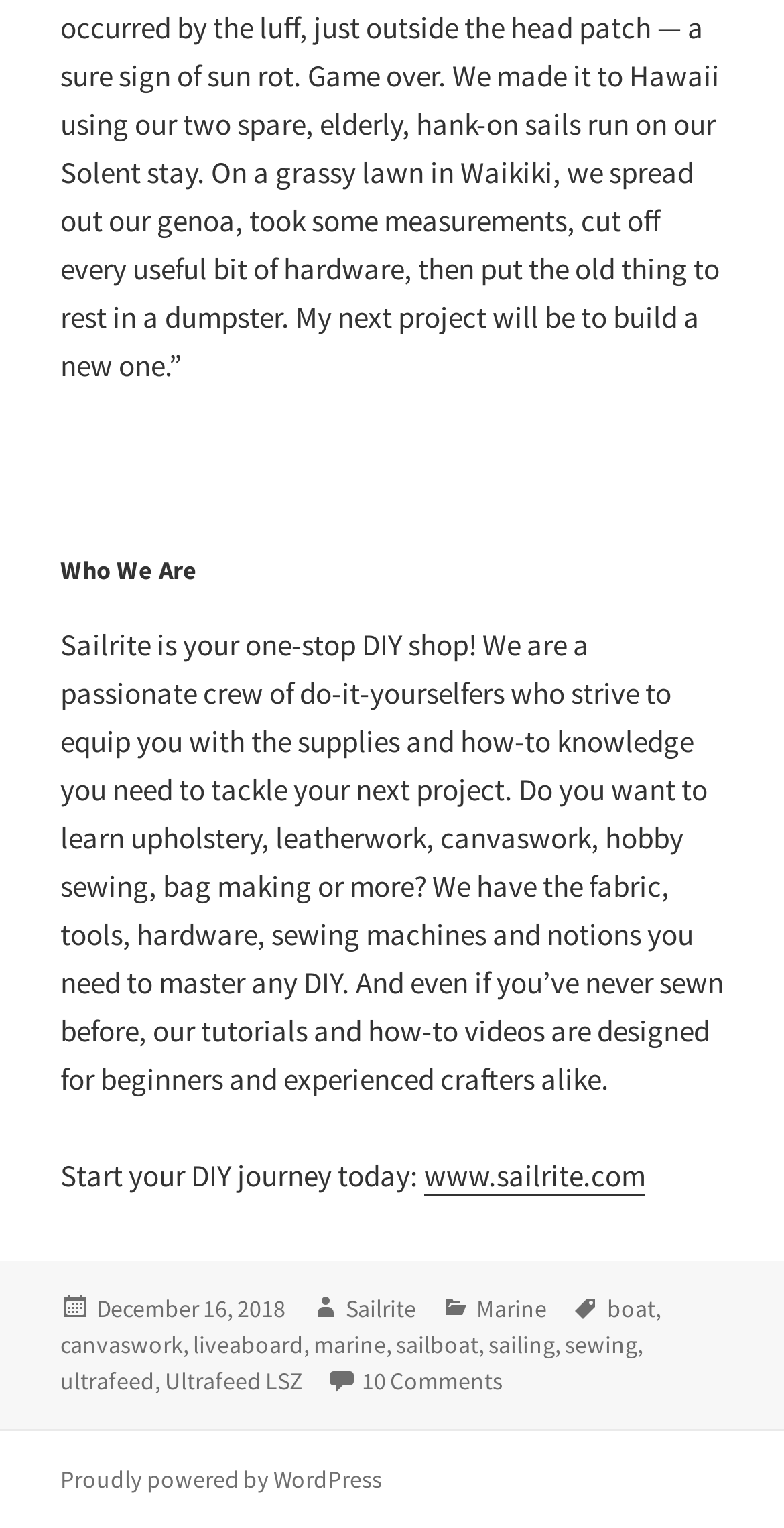Please find the bounding box coordinates of the element that you should click to achieve the following instruction: "Browse eye makeup products". The coordinates should be presented as four float numbers between 0 and 1: [left, top, right, bottom].

None